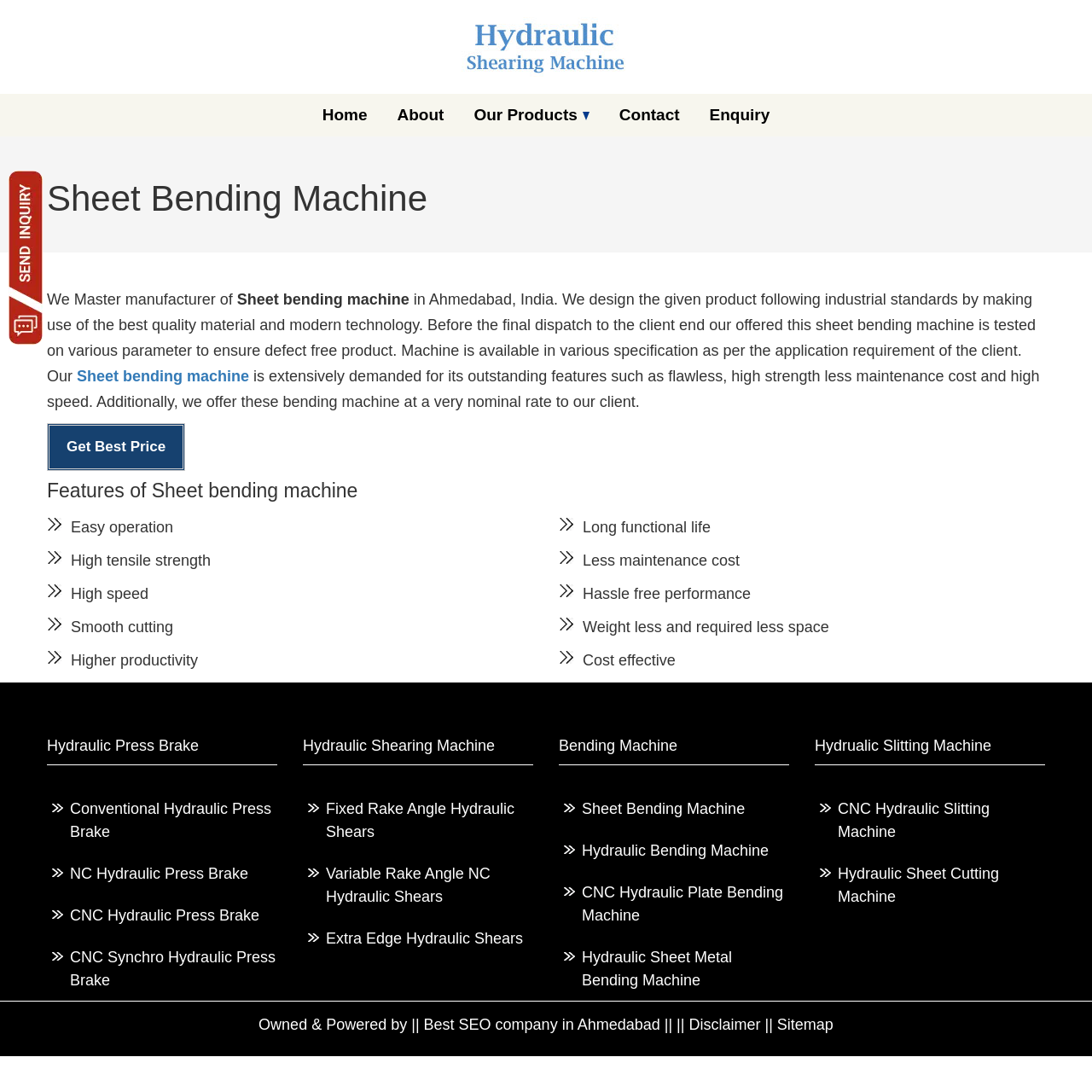Please give the bounding box coordinates of the area that should be clicked to fulfill the following instruction: "Get best price". The coordinates should be in the format of four float numbers from 0 to 1, i.e., [left, top, right, bottom].

[0.061, 0.402, 0.152, 0.417]